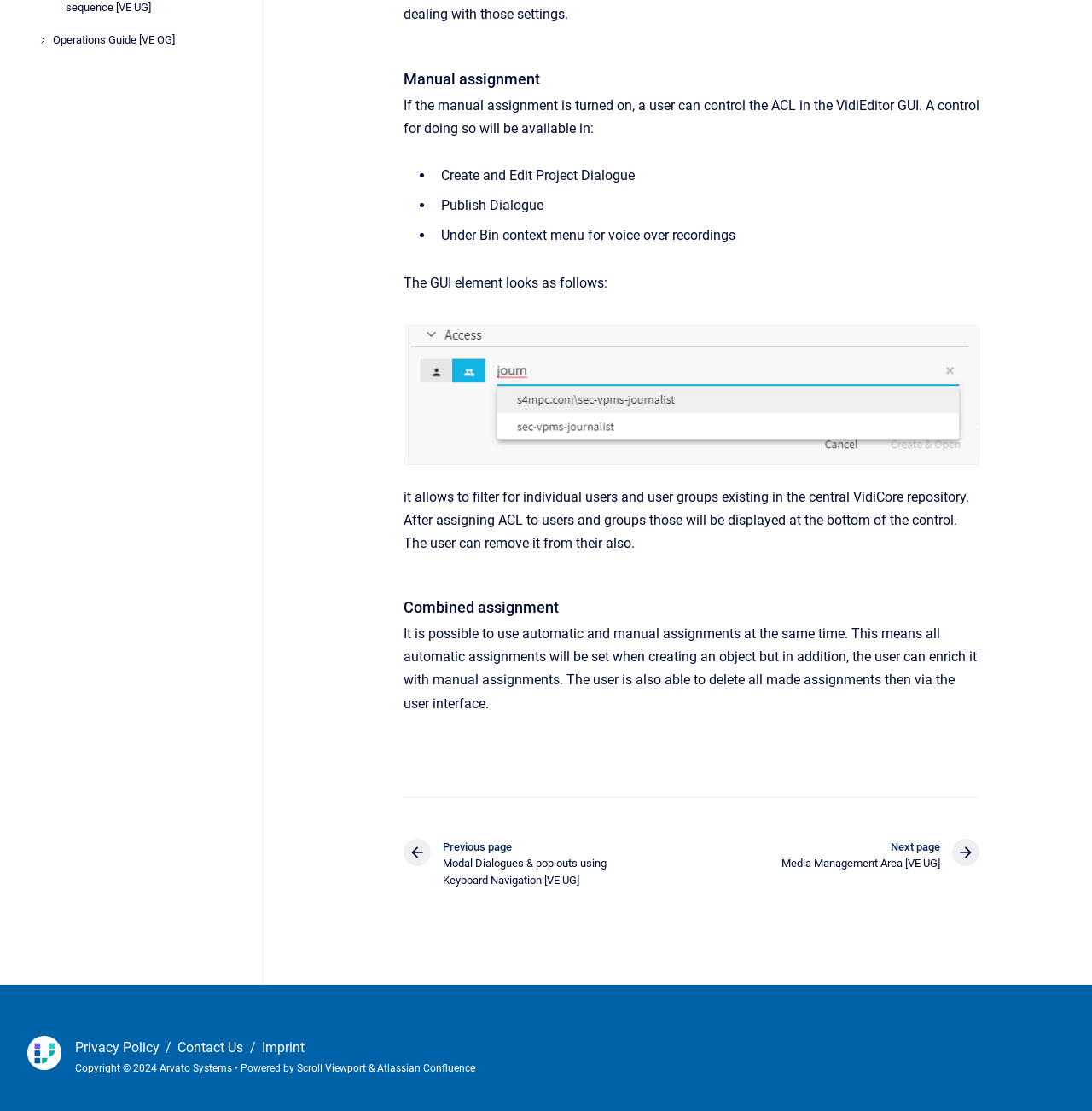Using the given element description, provide the bounding box coordinates (top-left x, top-left y, bottom-right x, bottom-right y) for the corresponding UI element in the screenshot: Atlassian Confluence

[0.345, 0.956, 0.435, 0.967]